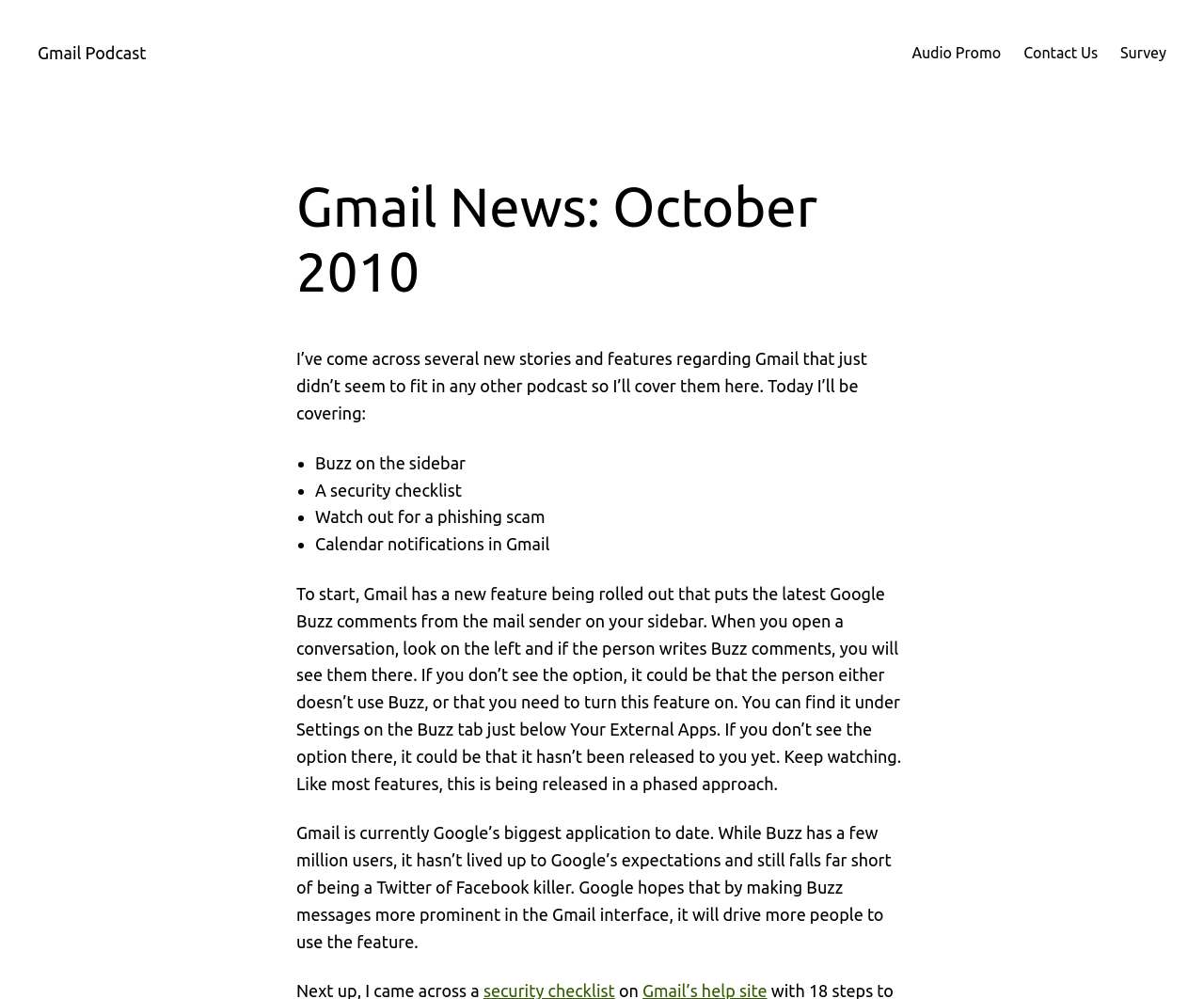Can you extract the primary headline text from the webpage?

Gmail News: October 2010